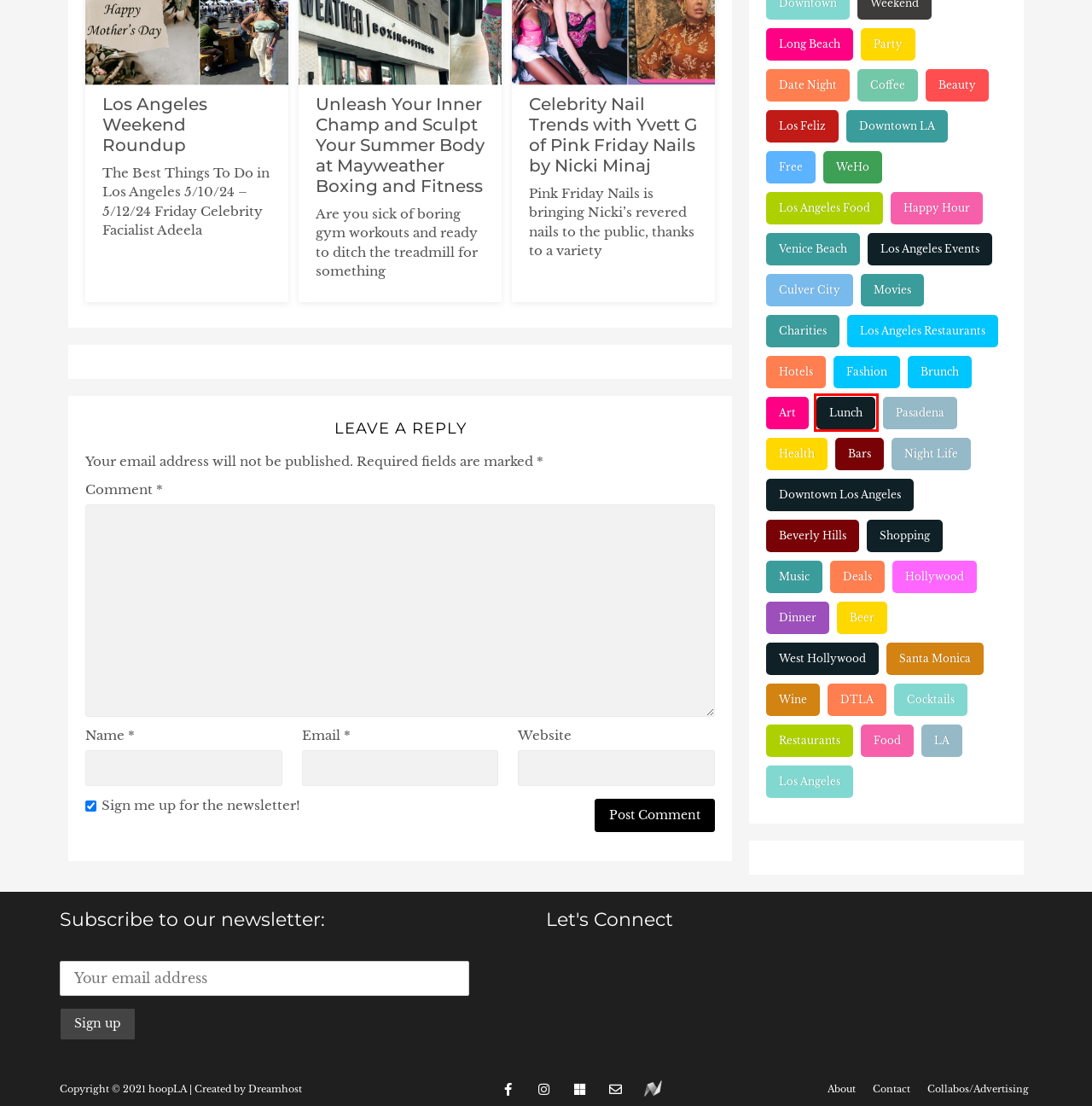You have a screenshot of a webpage with an element surrounded by a red bounding box. Choose the webpage description that best describes the new page after clicking the element inside the red bounding box. Here are the candidates:
A. Los Angeles Restaurants Archives | hoopLA
B. Brunch Archives | hoopLA
C. Deals Archives | hoopLA
D. Lunch Archives | hoopLA
E. WeHo Archives | hoopLA
F. Los Angeles Events Archives | hoopLA
G. Free Archives | hoopLA
H. Charities Archives | hoopLA

D